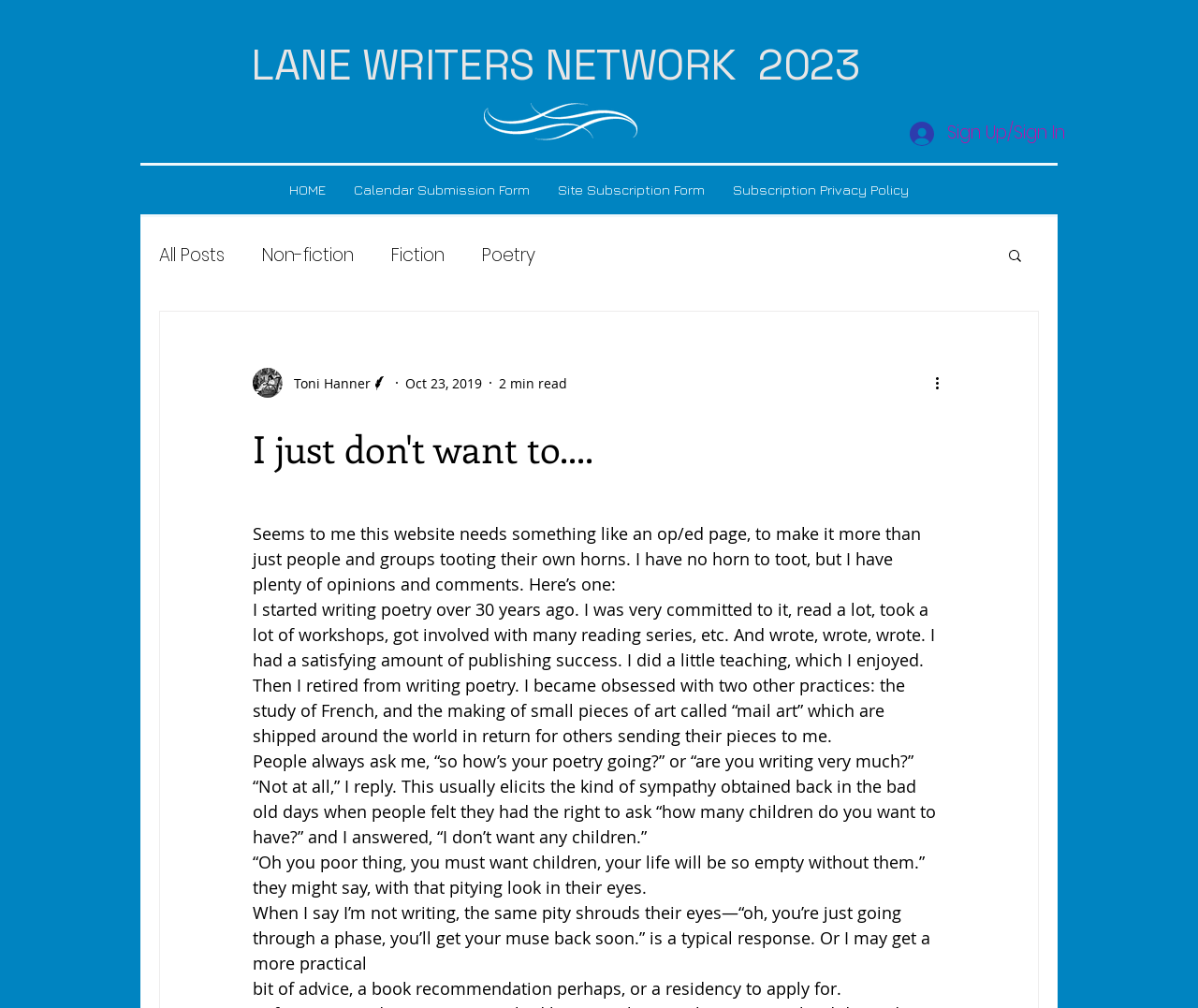Identify the bounding box coordinates of the area that should be clicked in order to complete the given instruction: "Search for something". The bounding box coordinates should be four float numbers between 0 and 1, i.e., [left, top, right, bottom].

[0.84, 0.245, 0.855, 0.265]